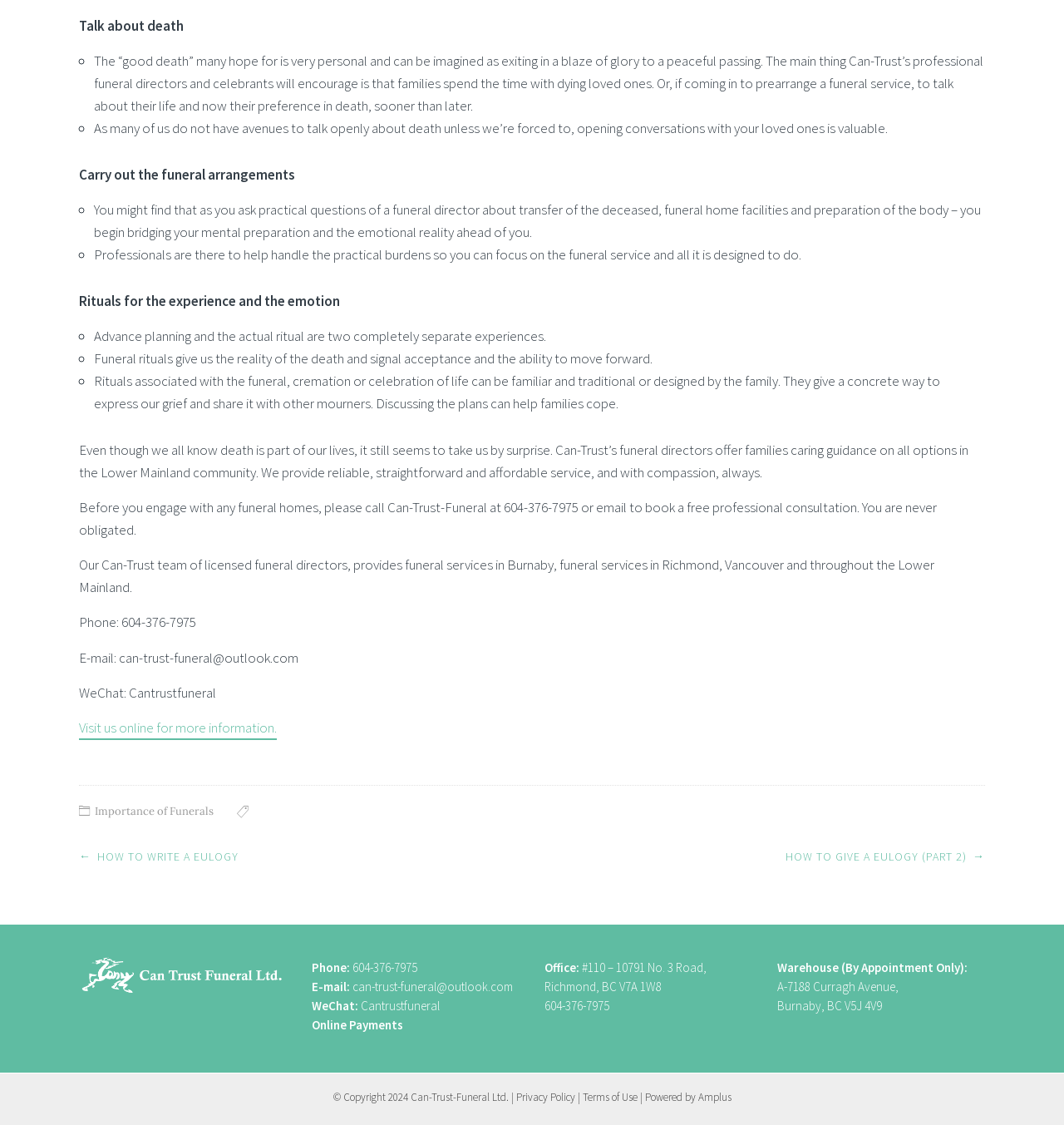What is the name of the funeral service provider?
Kindly give a detailed and elaborate answer to the question.

I found the name of the funeral service provider by looking at the logo and the text on the webpage, which consistently refers to the provider as 'Can-Trust Funeral'.